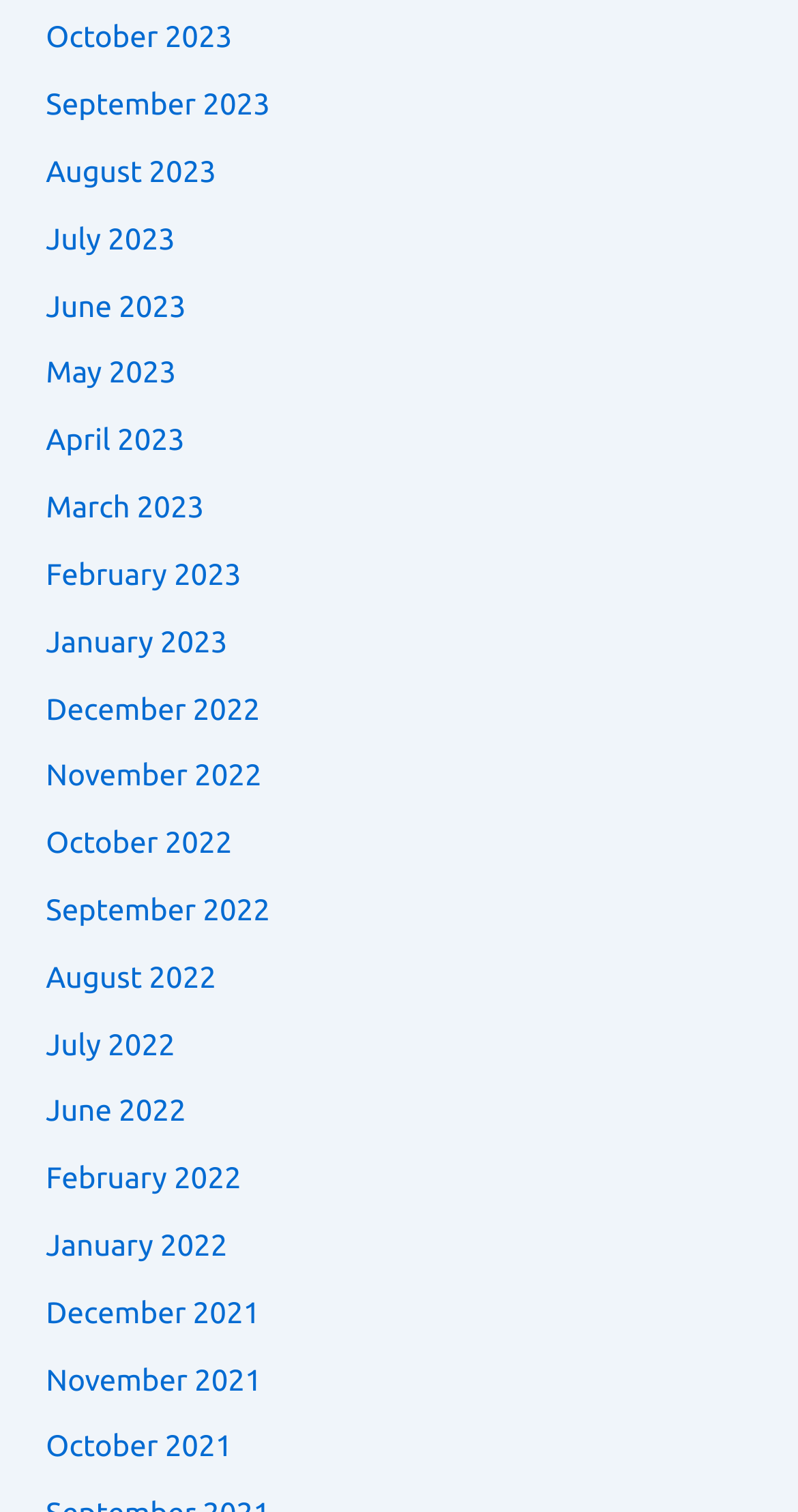How many links are listed in total?
Look at the image and answer with only one word or phrase.

24